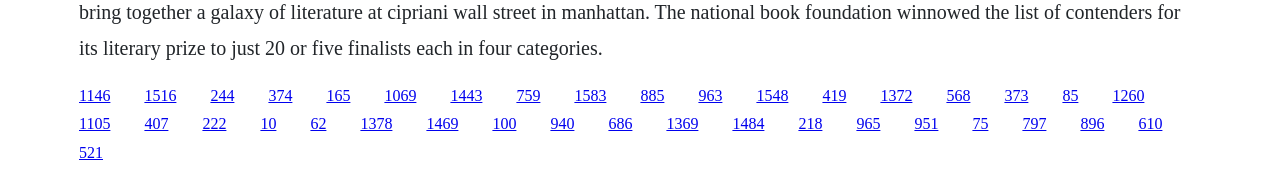Utilize the details in the image to thoroughly answer the following question: What is the approximate width of each link?

By examining the bounding box coordinates of the links, I can see that the width of each link is approximately 0.02-0.03, which is the difference between the right and left x-coordinates.